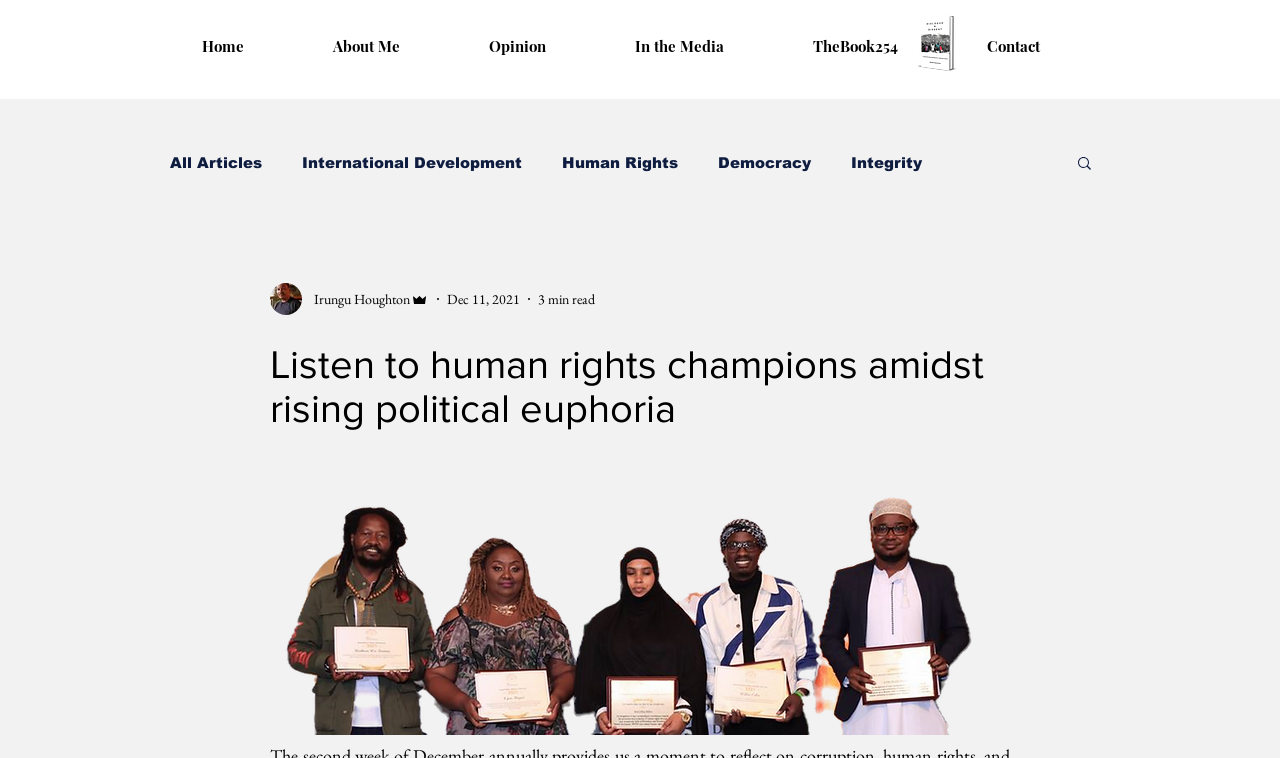Describe all visible elements and their arrangement on the webpage.

This webpage appears to be a blog or opinion-based website, with a focus on human rights, democracy, and self-governance. At the top of the page, there is a navigation menu with links to different sections of the site, including "Home", "About Me", "Opinion", "In the Media", "TheBook254", and "Contact". 

Below the navigation menu, there is a small image on the right side, and another navigation menu with links to different categories of articles, such as "All Articles", "International Development", "Human Rights", "Democracy", and "Integrity". A search button is located to the right of this menu.

On the left side of the page, there is a section with the writer's picture, their name "Irungu Houghton", and their title "Admin". Below this, there is a date "Dec 11, 2021" and a note indicating that the article is a "3 min read".

The main content of the page is a heading that reads "Listen to human rights champions amidst rising political euphoria". This heading spans most of the width of the page and is followed by a large block of text, which is not summarized here.